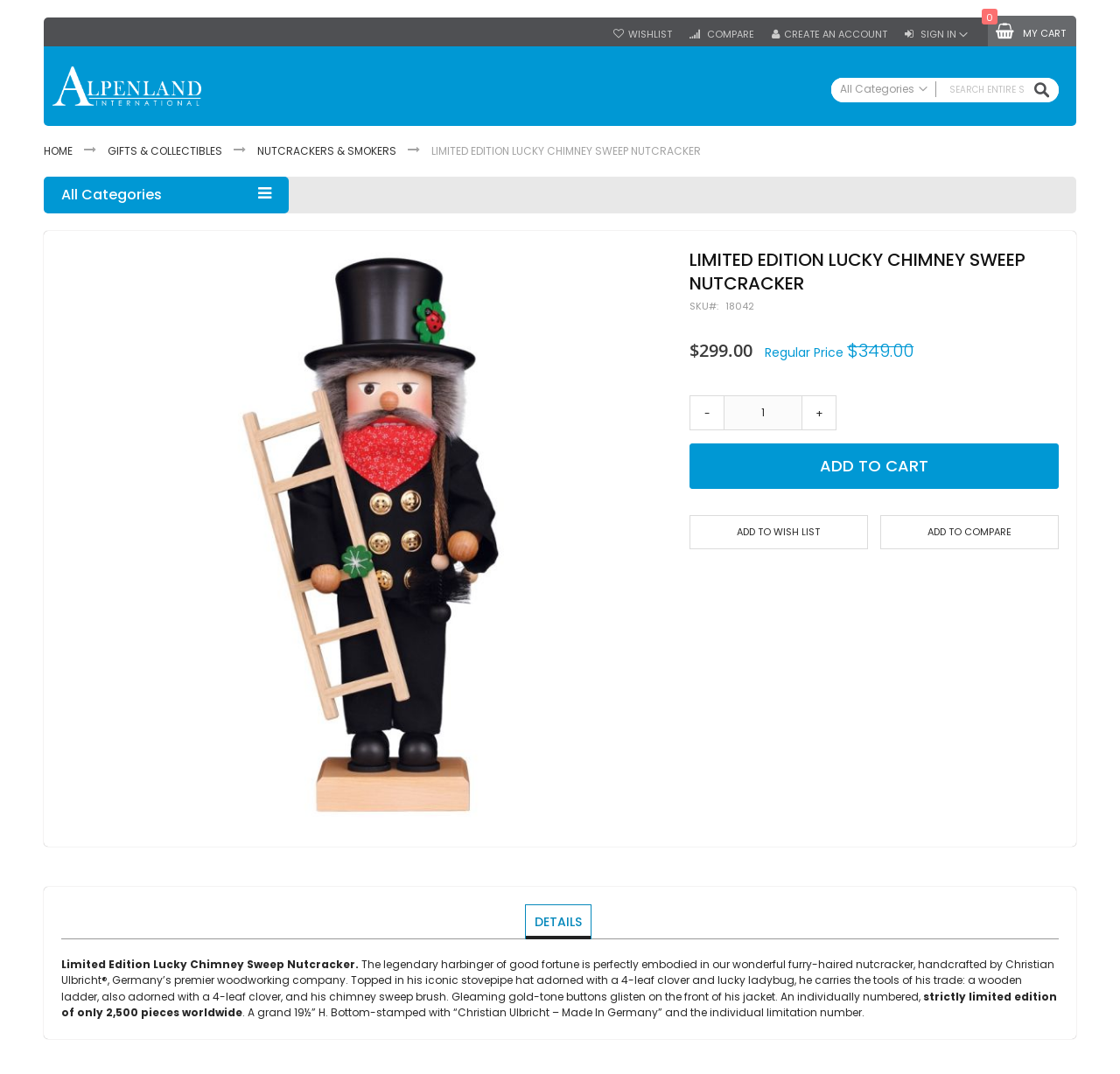Specify the bounding box coordinates for the region that must be clicked to perform the given instruction: "Join the forum for free".

None